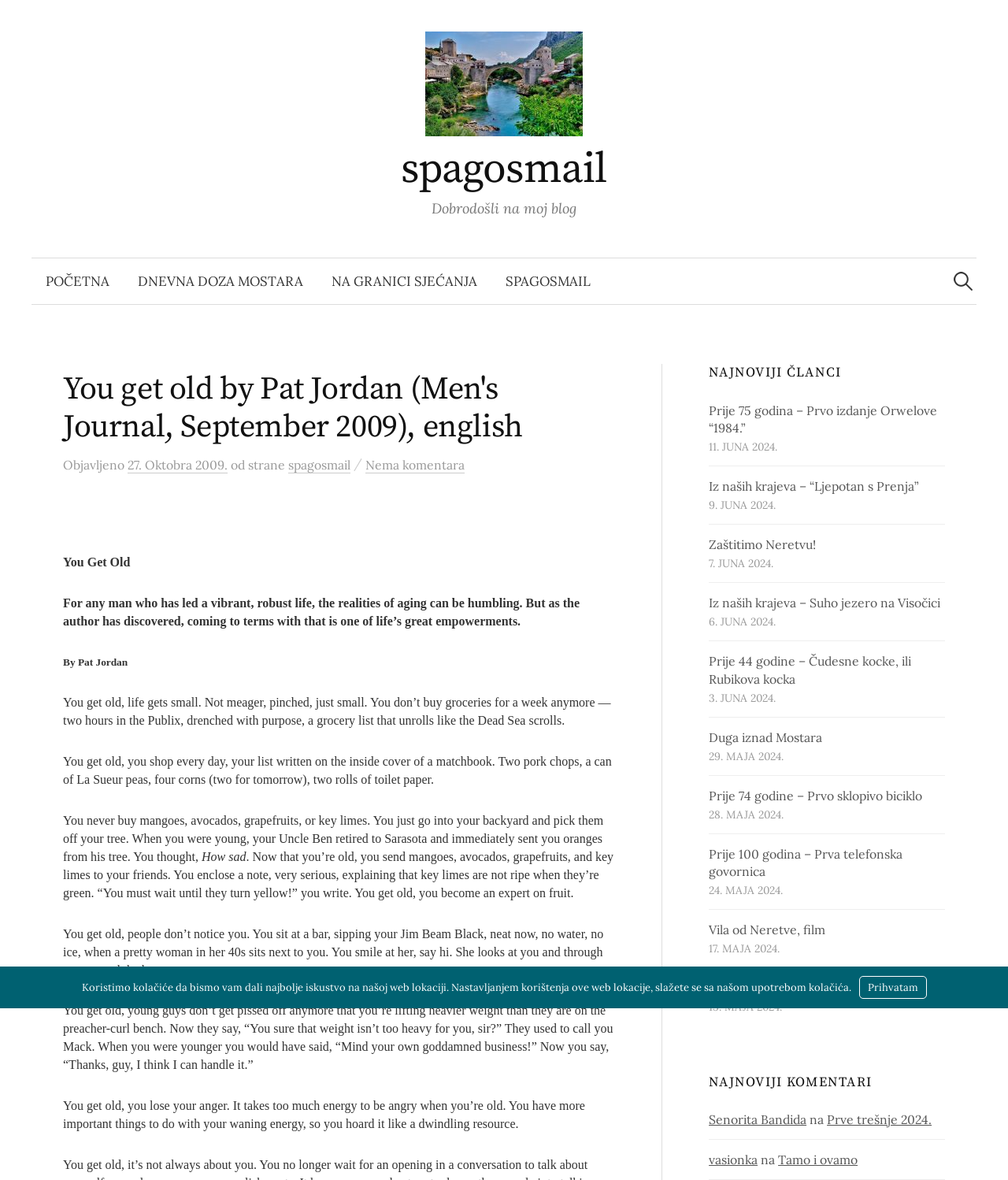Using the description: "Vila od Neretve, film", identify the bounding box of the corresponding UI element in the screenshot.

[0.703, 0.781, 0.819, 0.795]